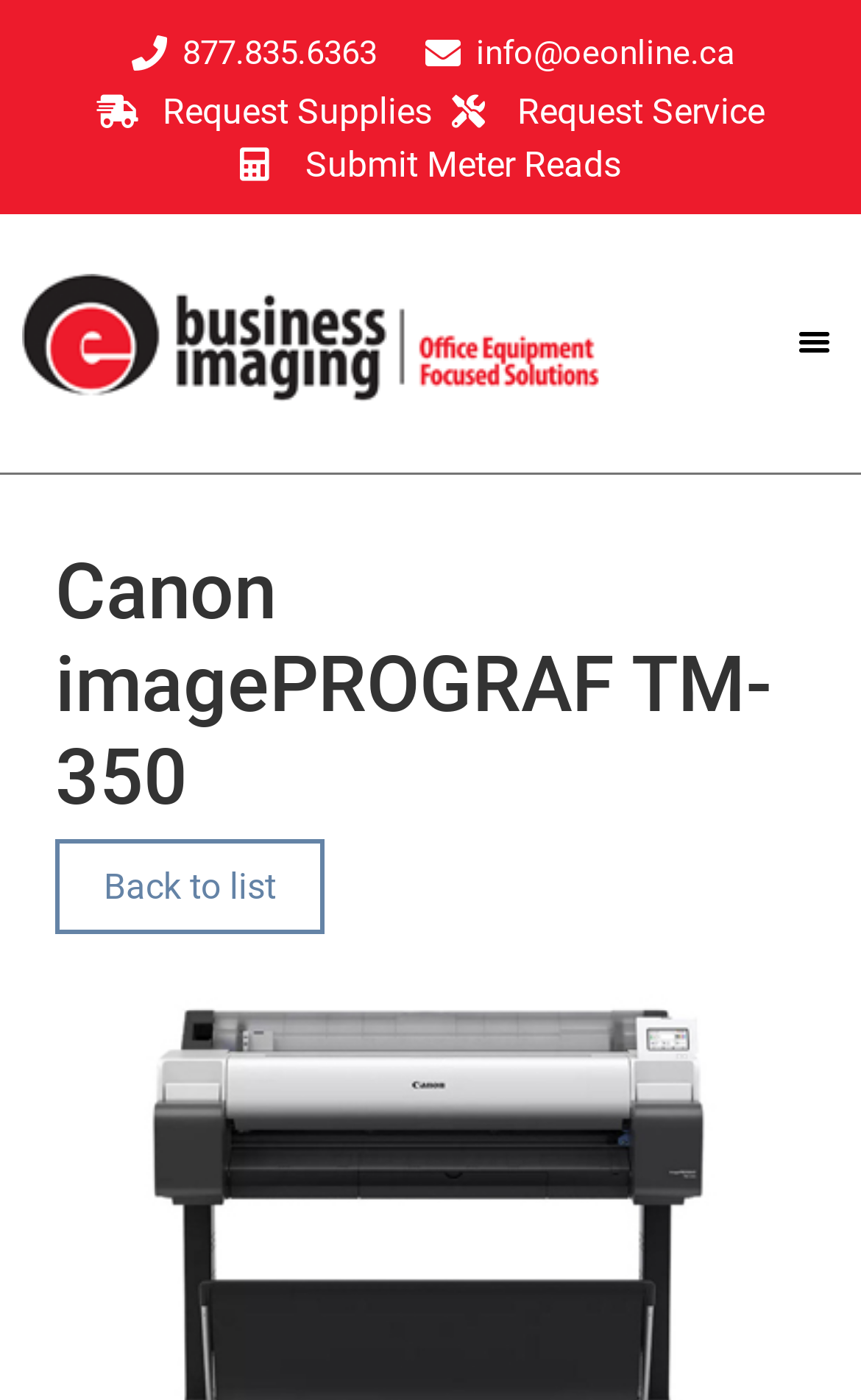Extract the bounding box coordinates of the UI element described by: "Request Service". The coordinates should include four float numbers ranging from 0 to 1, e.g., [left, top, right, bottom].

[0.524, 0.061, 0.888, 0.099]